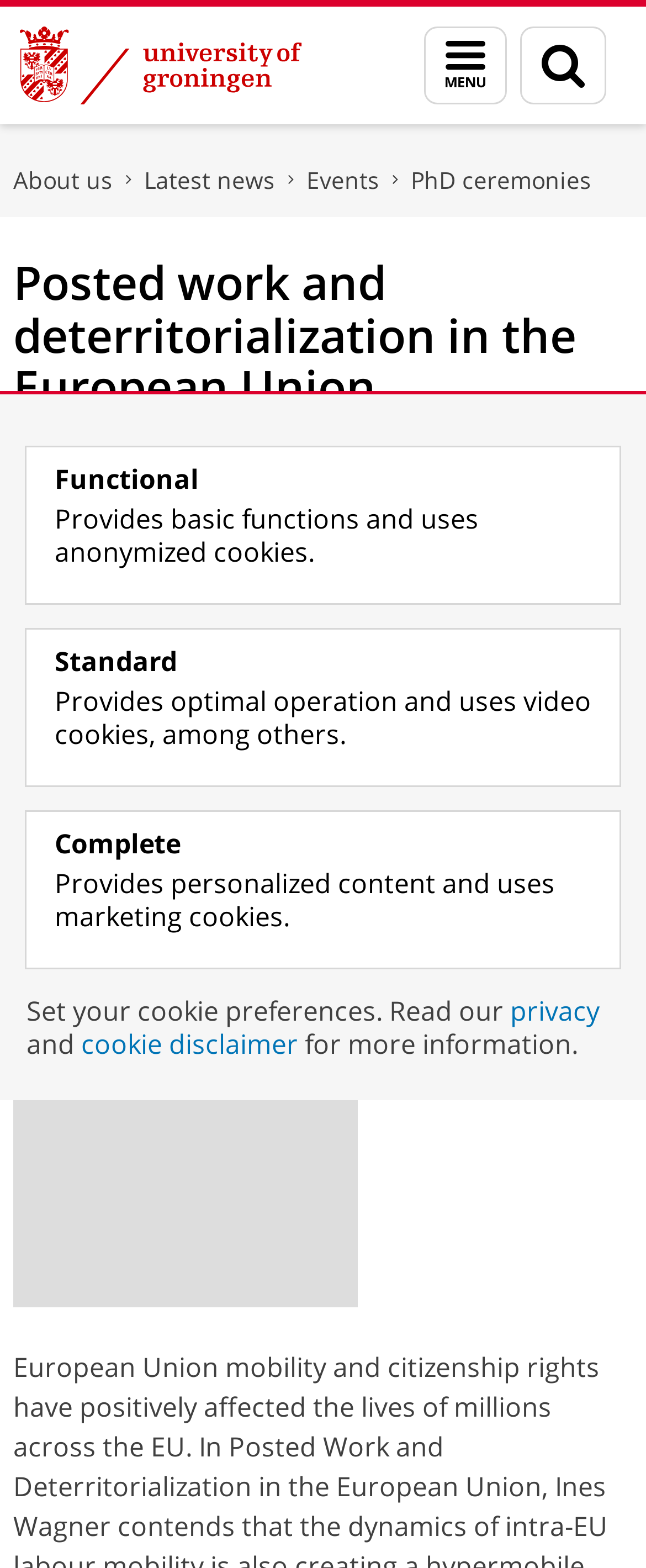Please identify the bounding box coordinates of the region to click in order to complete the given instruction: "View PhD ceremonies". The coordinates should be four float numbers between 0 and 1, i.e., [left, top, right, bottom].

[0.636, 0.105, 0.915, 0.125]